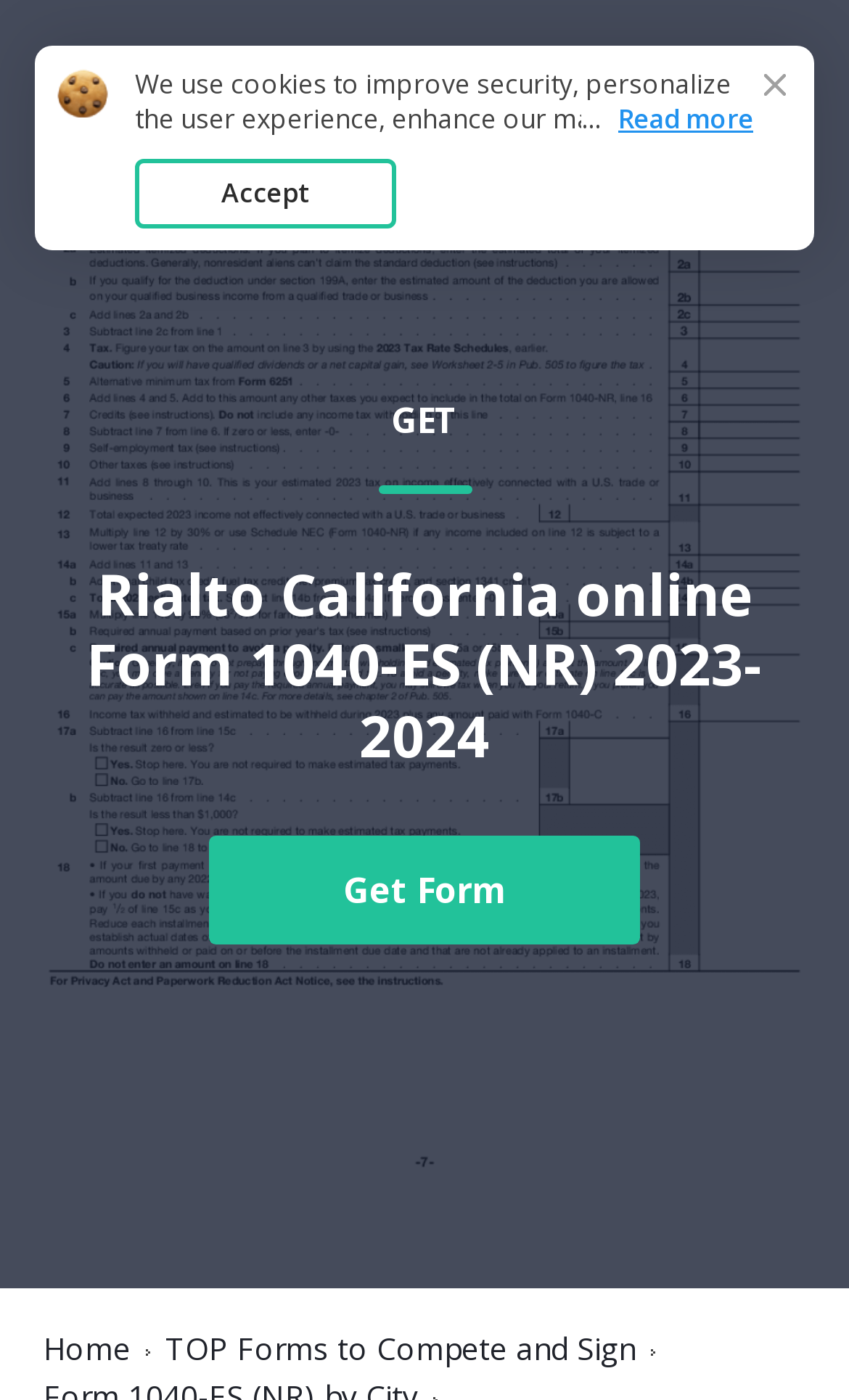What is the location related to this webpage?
Please use the image to provide an in-depth answer to the question.

The location related to this webpage is Rialto, California, as indicated by the webpage title 'Rialto California online Form 1040-ES (NR)' and the meta description. This suggests that the webpage is providing a service specifically for users in Rialto, California.